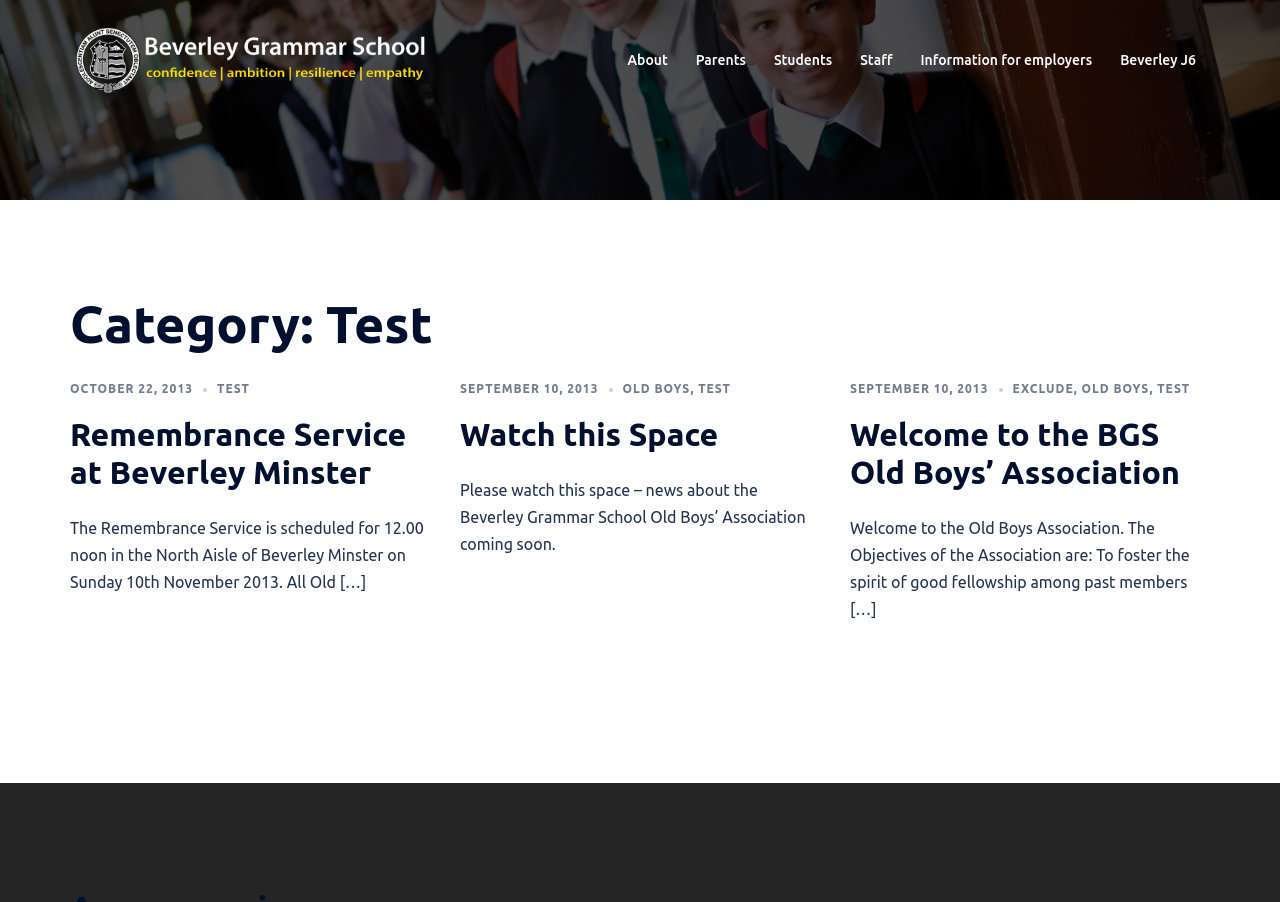What is the objective of the Old Boys Association?
Using the image as a reference, answer the question in detail.

The objective of the Old Boys Association can be found in the article element with ID 138, where it says 'The Objectives of the Association are: To foster the spirit of good fellowship among past members…'